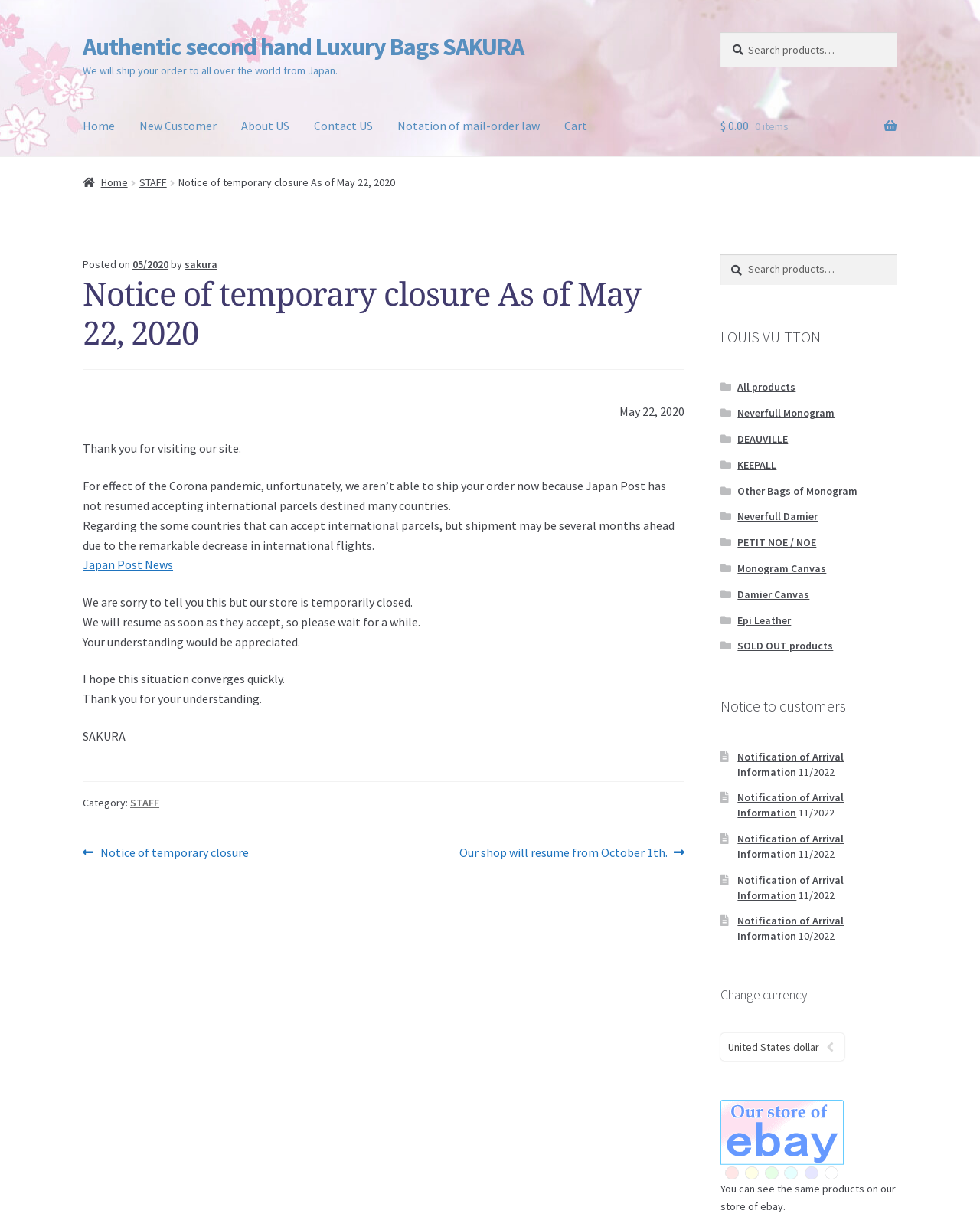What is the alternative platform to purchase products?
Based on the image, answer the question with as much detail as possible.

The webpage mentions that customers can also purchase products on the store's Ebay platform, providing an alternative option for customers.